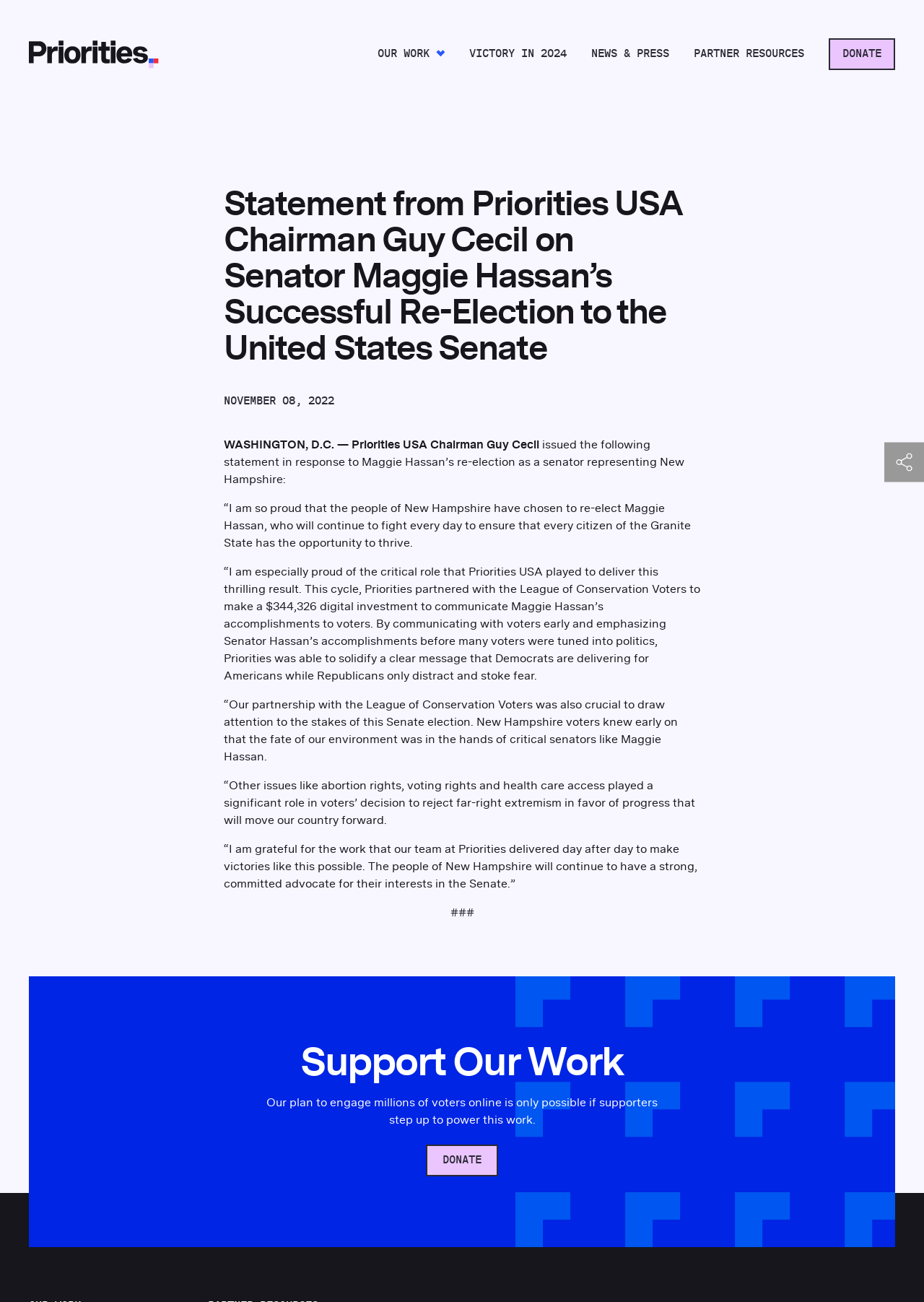What is the name of the senator re-elected in New Hampshire?
Please describe in detail the information shown in the image to answer the question.

The answer can be found in the article section of the webpage, where it is stated that 'Priorities USA Chairman Guy Cecil issued the following statement in response to Maggie Hassan’s re-election as a senator representing New Hampshire'.